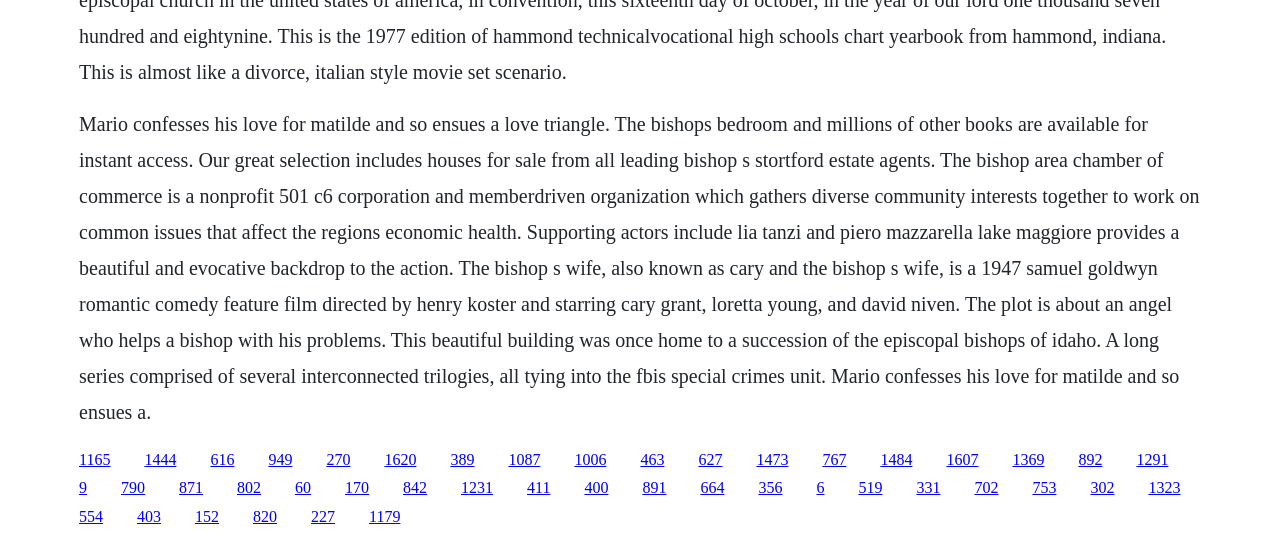Answer the question below using just one word or a short phrase: 
Is there a movie mentioned on this webpage?

Yes